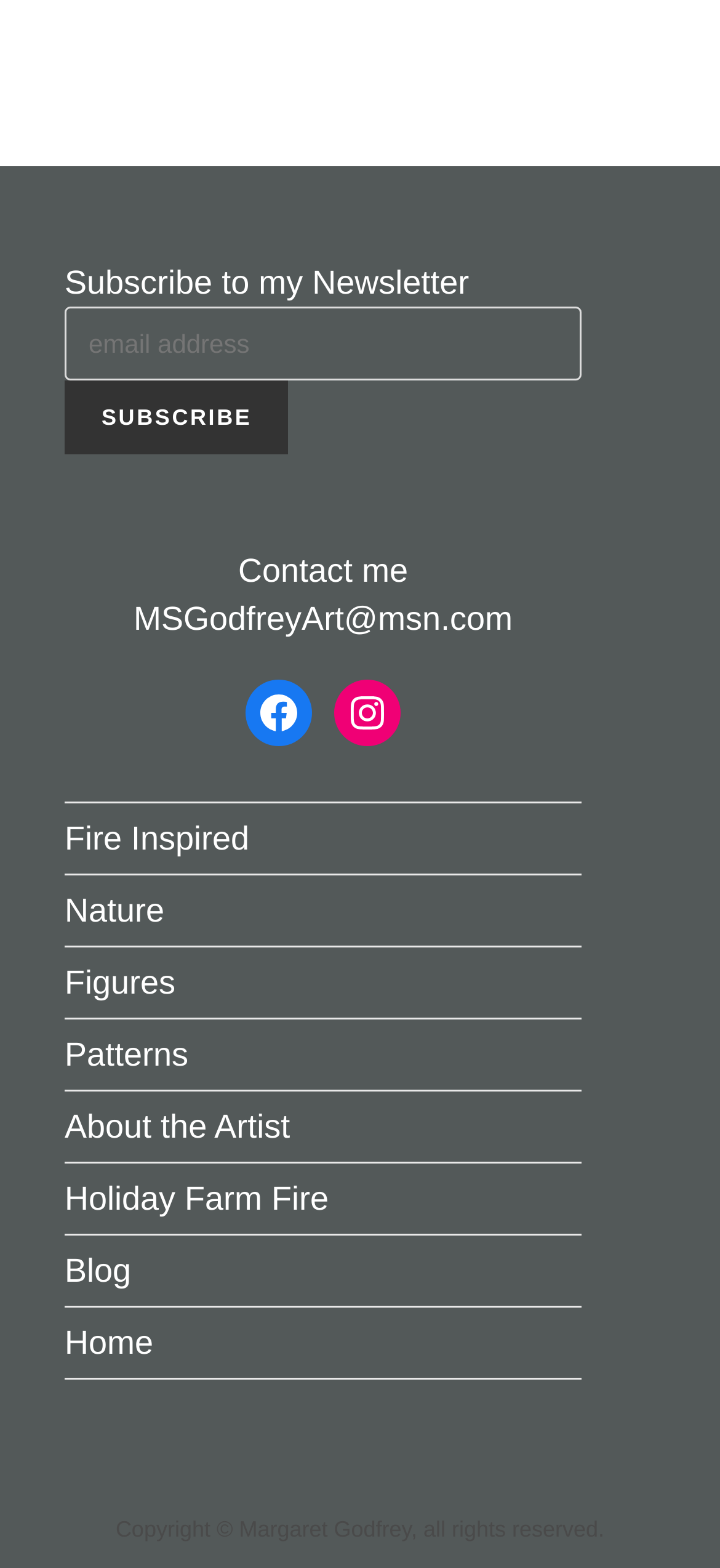Bounding box coordinates are specified in the format (top-left x, top-left y, bottom-right x, bottom-right y). All values are floating point numbers bounded between 0 and 1. Please provide the bounding box coordinate of the region this sentence describes: Fire Inspired

[0.09, 0.523, 0.346, 0.547]